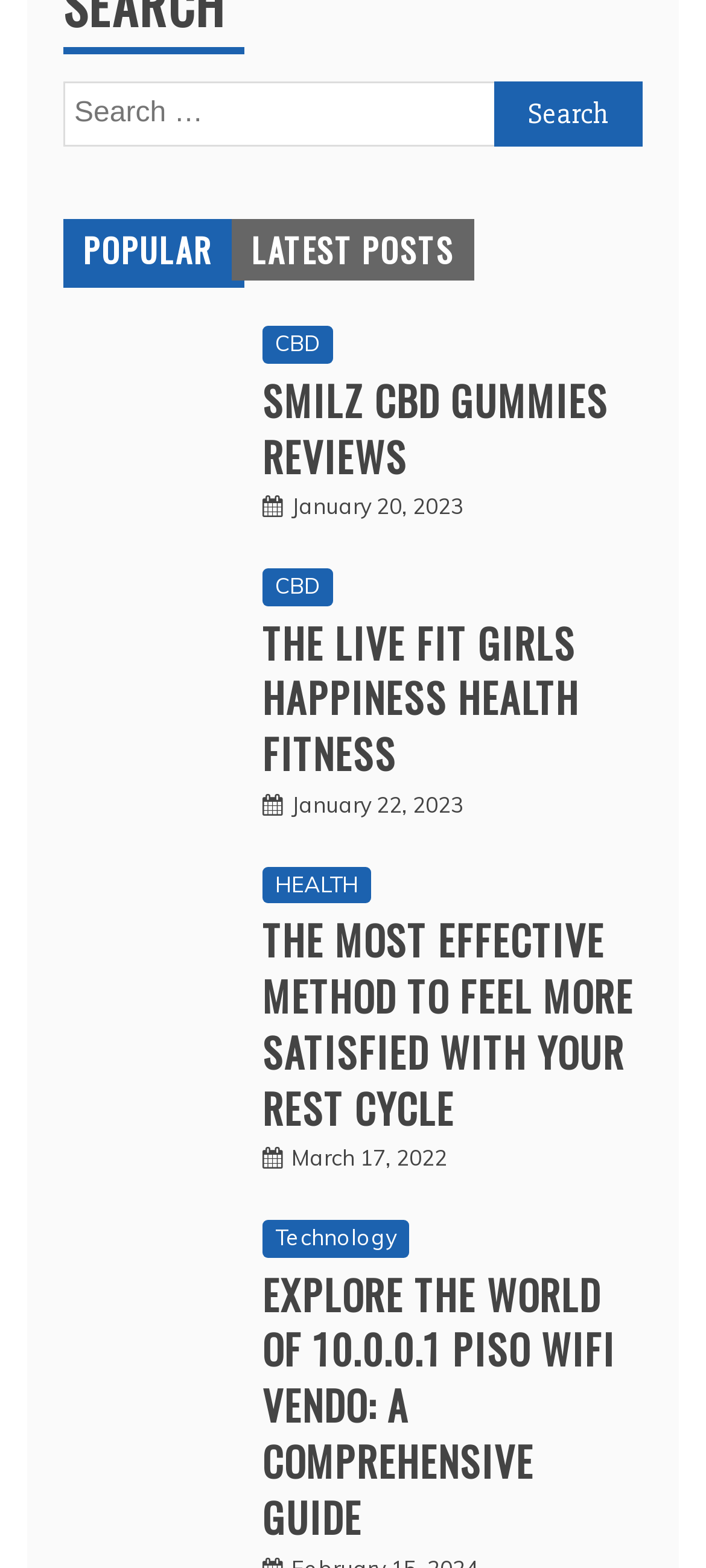Find the bounding box coordinates of the area that needs to be clicked in order to achieve the following instruction: "Explore the World of 10.0.0.1 Piso WiFi Vendo". The coordinates should be specified as four float numbers between 0 and 1, i.e., [left, top, right, bottom].

[0.09, 0.778, 0.346, 0.894]